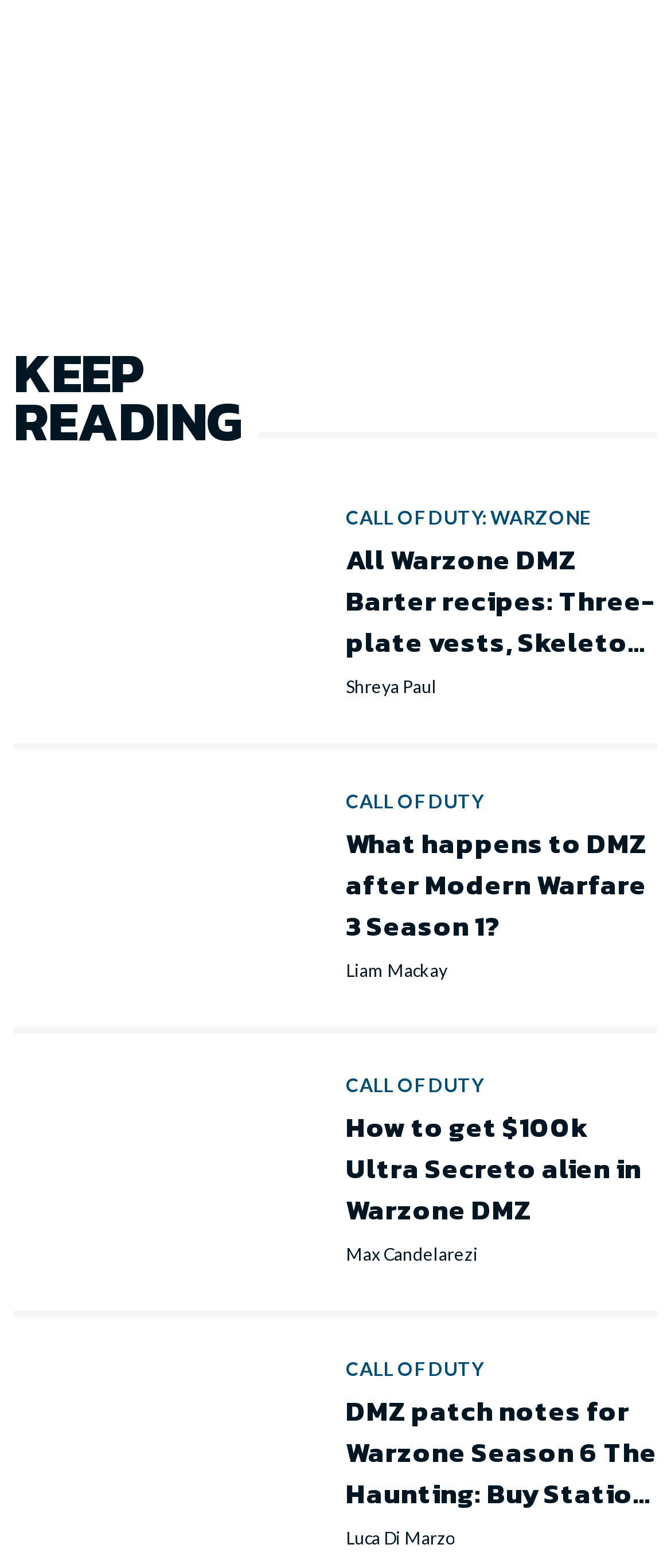Identify the bounding box of the HTML element described as: "Product Updates".

None